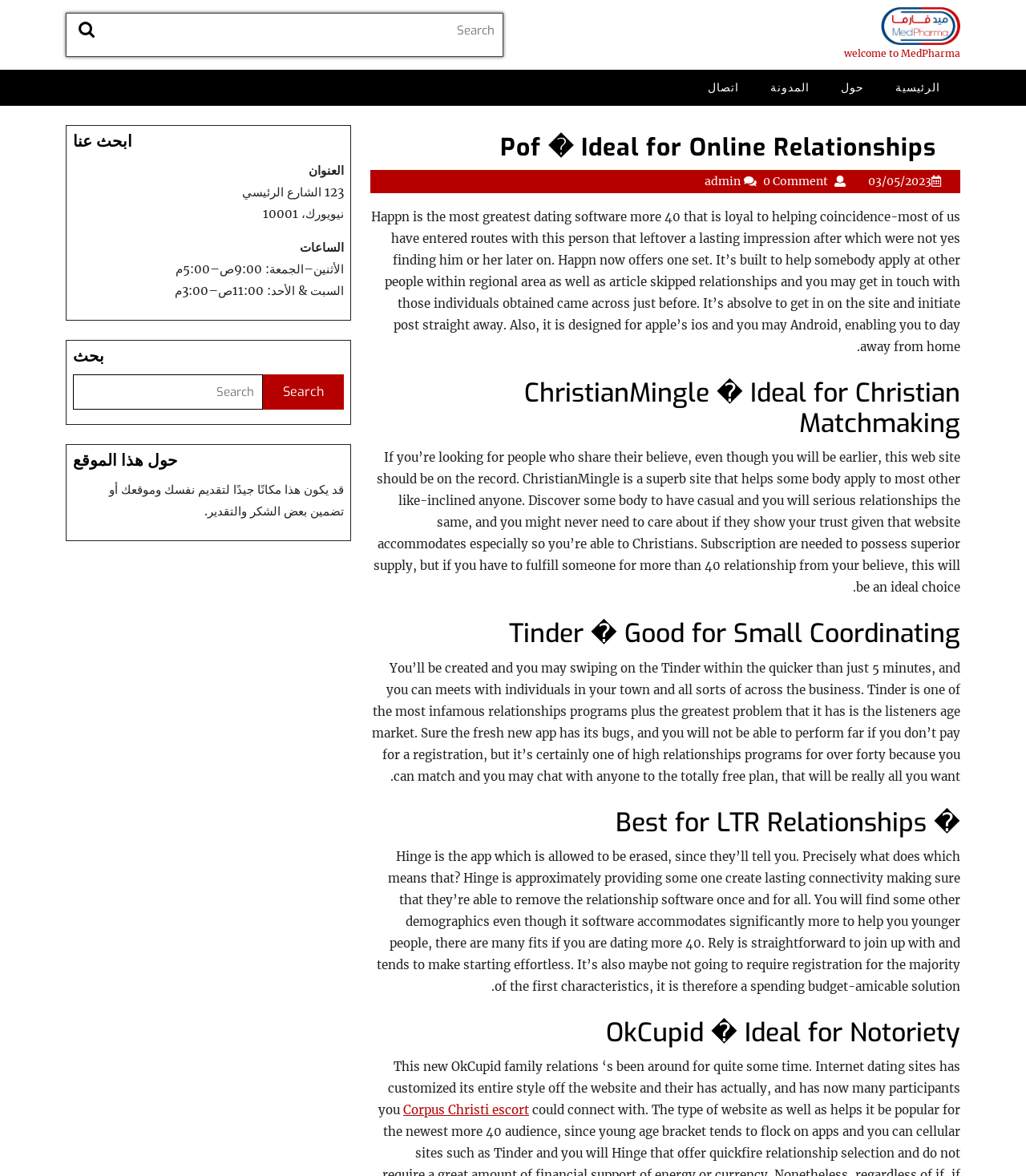How many dating platforms are reviewed on this webpage?
Please provide a single word or phrase as your answer based on the image.

5